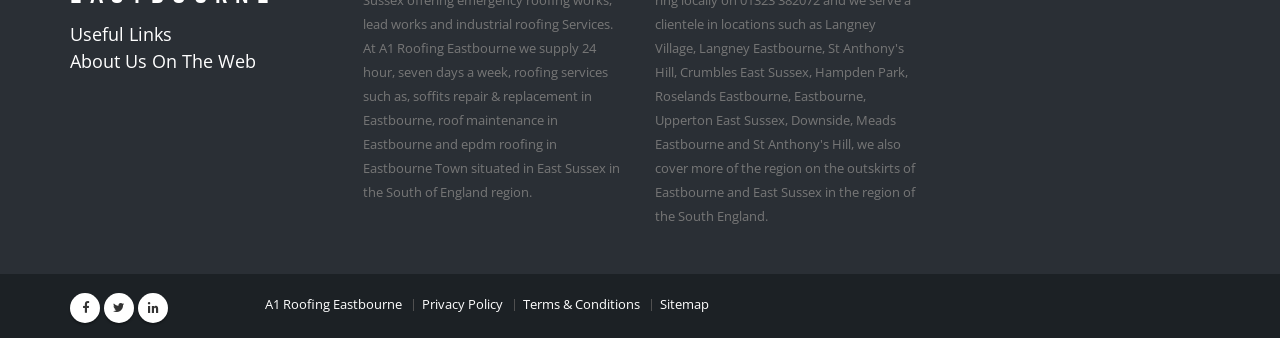Pinpoint the bounding box coordinates of the clickable area needed to execute the instruction: "Check Sitemap". The coordinates should be specified as four float numbers between 0 and 1, i.e., [left, top, right, bottom].

[0.516, 0.875, 0.554, 0.926]